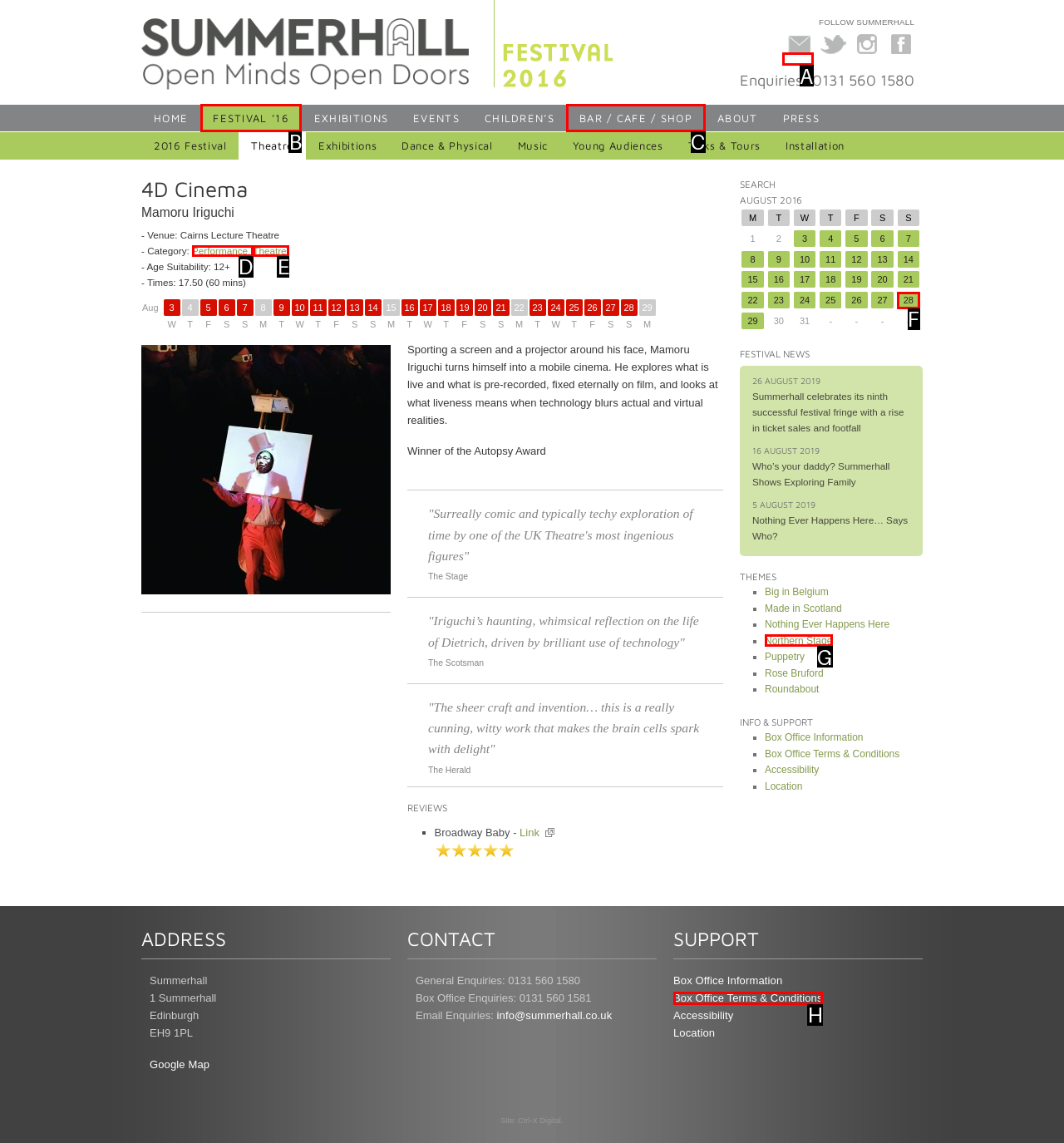Using the element description: Bar / Cafe / Shop, select the HTML element that matches best. Answer with the letter of your choice.

C